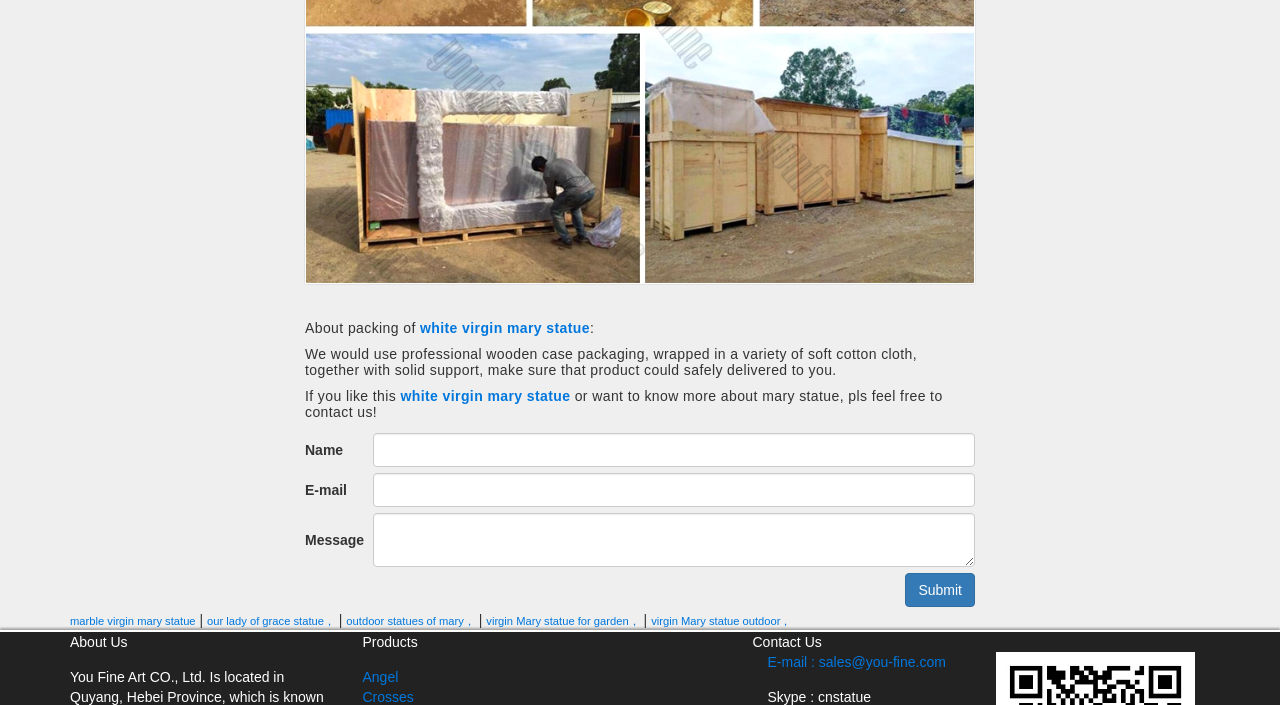Extract the bounding box coordinates for the HTML element that matches this description: "marble virgin mary statue". The coordinates should be four float numbers between 0 and 1, i.e., [left, top, right, bottom].

[0.055, 0.873, 0.153, 0.89]